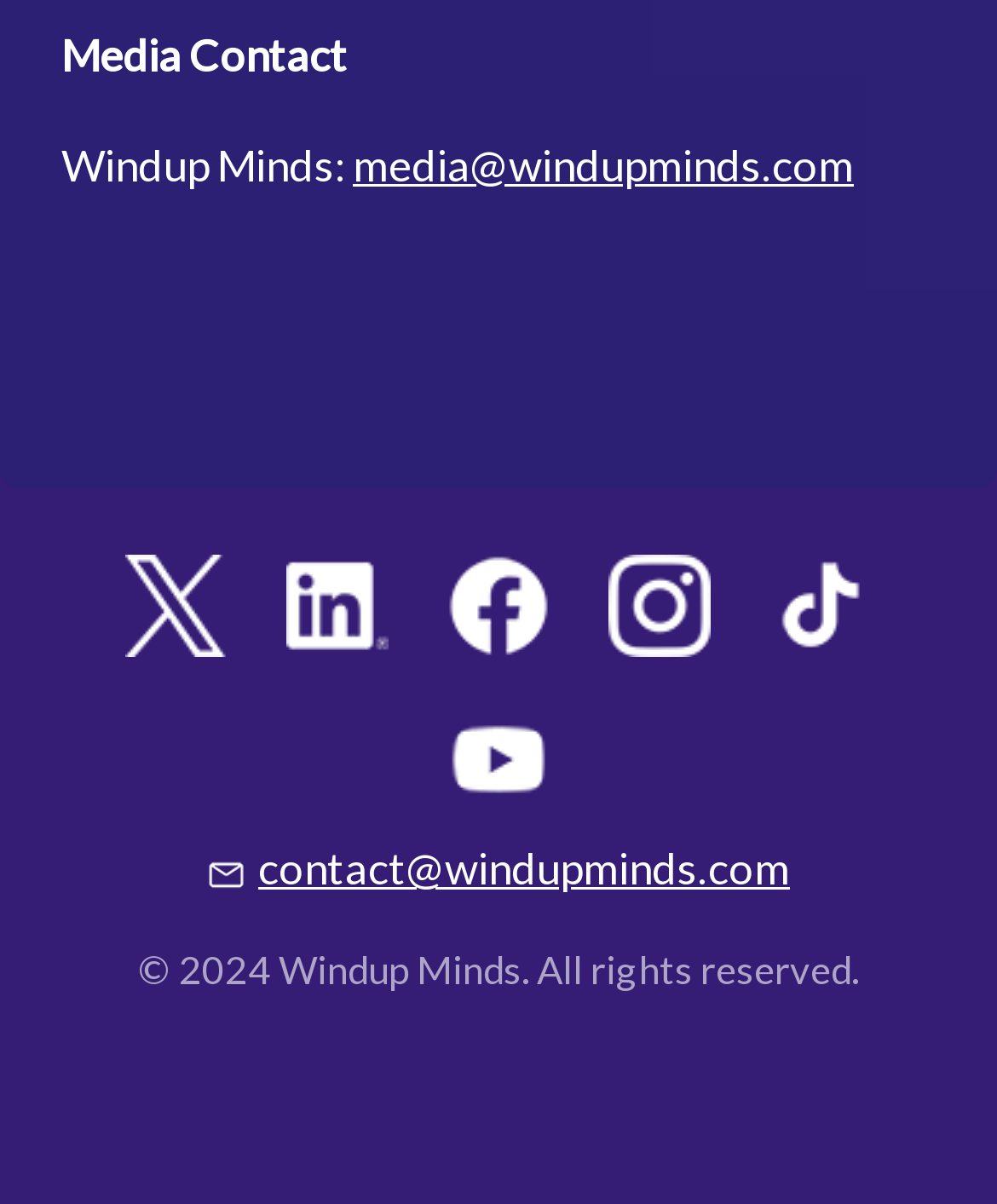Examine the image carefully and respond to the question with a detailed answer: 
What is the copyright year?

The copyright year can be found at the bottom of the webpage, where it is written as '© 2024 Windup Minds. All rights reserved'.